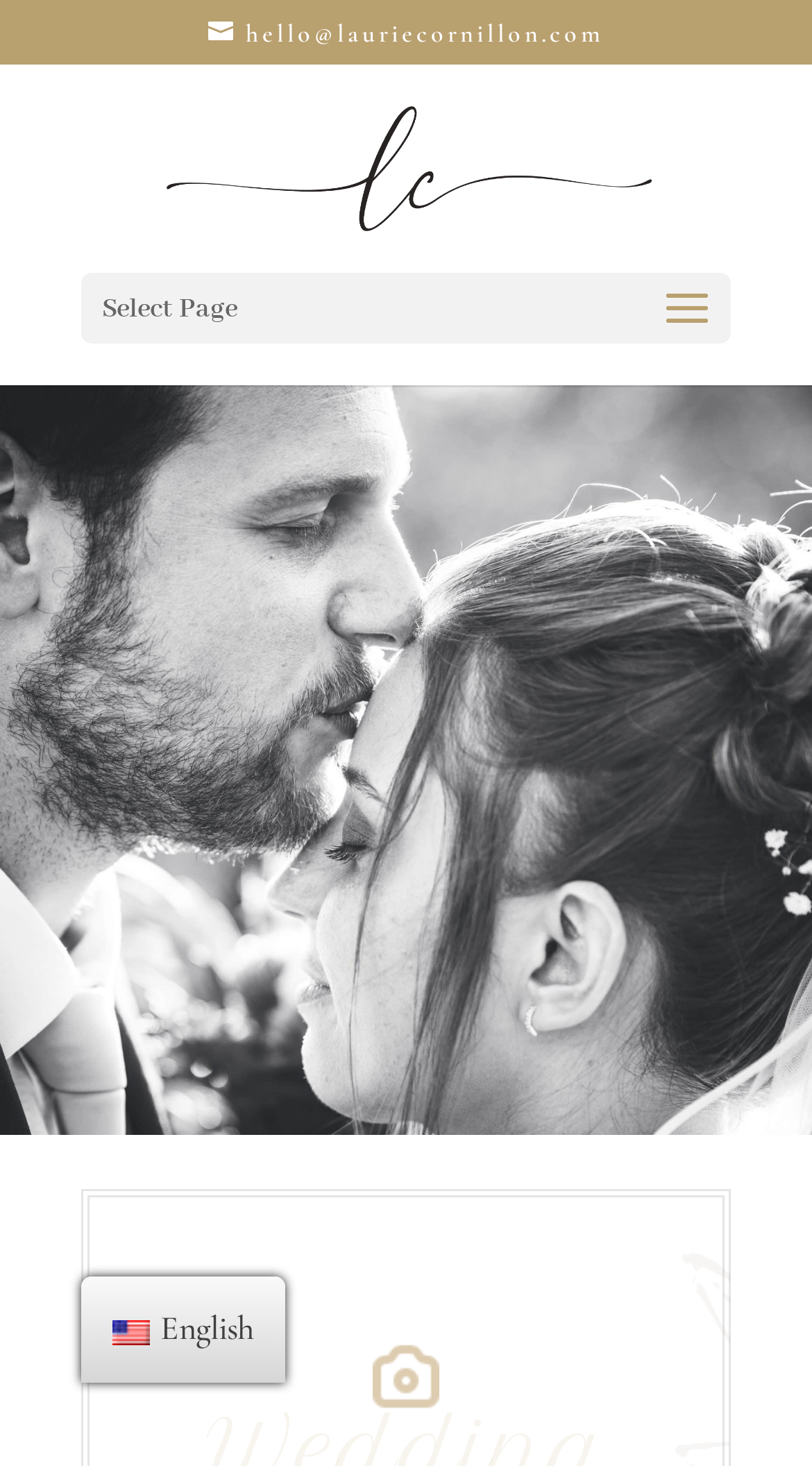Identify the bounding box coordinates for the UI element described as follows: "alt="Laurie Cornillon"". Ensure the coordinates are four float numbers between 0 and 1, formatted as [left, top, right, bottom].

[0.205, 0.099, 0.803, 0.129]